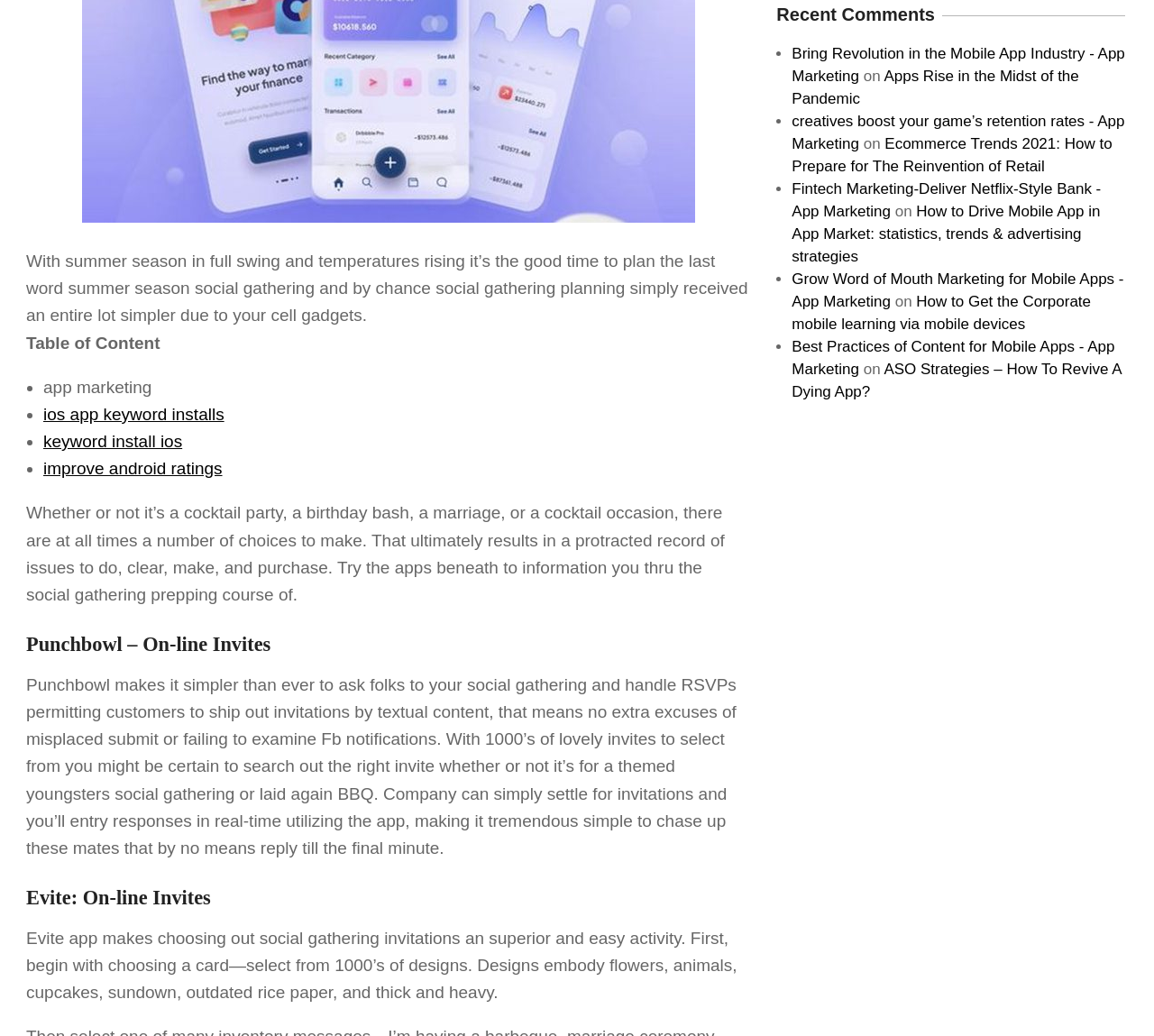Determine the bounding box of the UI component based on this description: "keyword install ios". The bounding box coordinates should be four float values between 0 and 1, i.e., [left, top, right, bottom].

[0.038, 0.417, 0.158, 0.435]